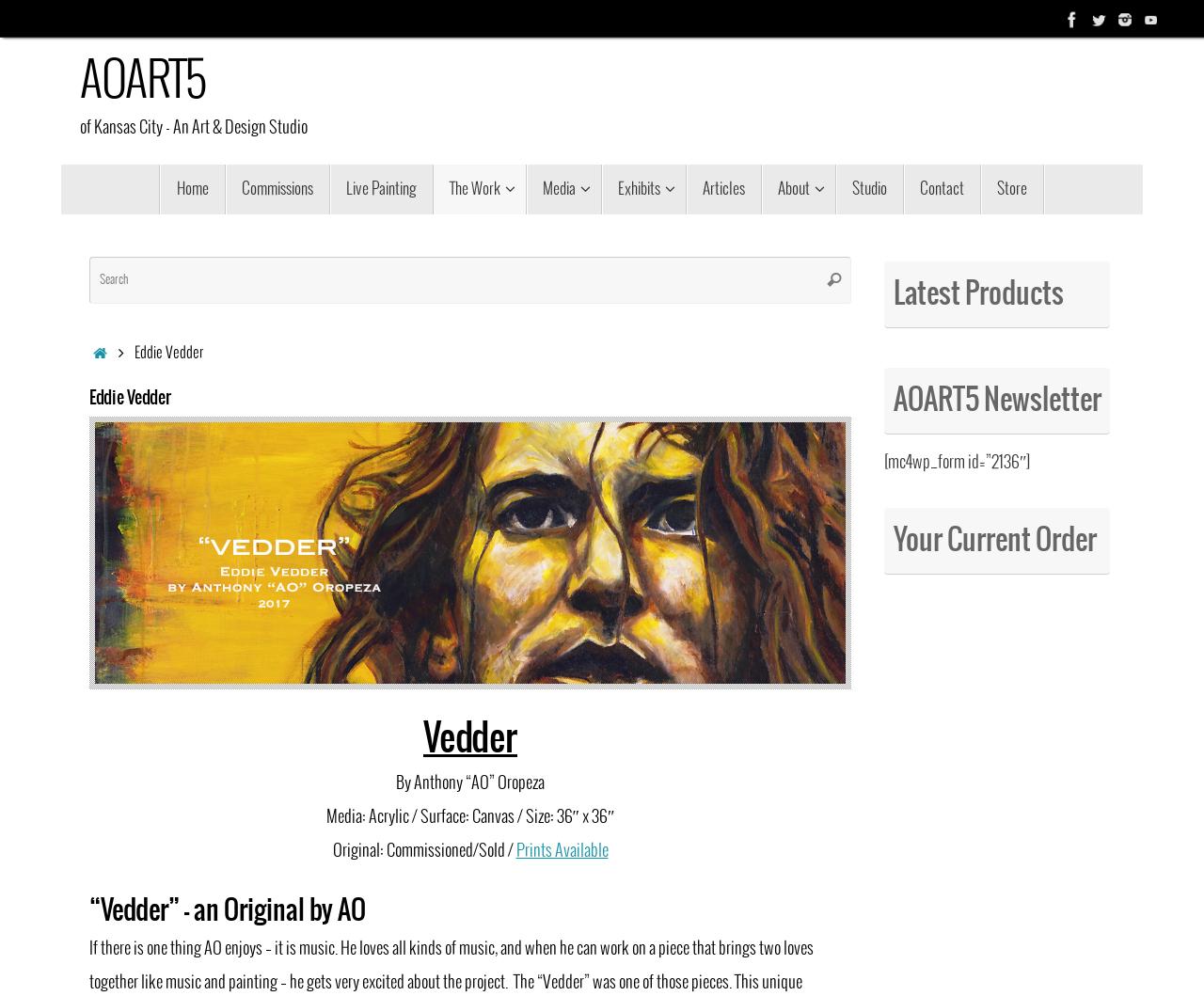Return the bounding box coordinates of the UI element that corresponds to this description: "parent_node: Search for: name="s" placeholder="Search"". The coordinates must be given as four float numbers in the range of 0 and 1, [left, top, right, bottom].

[0.074, 0.257, 0.707, 0.305]